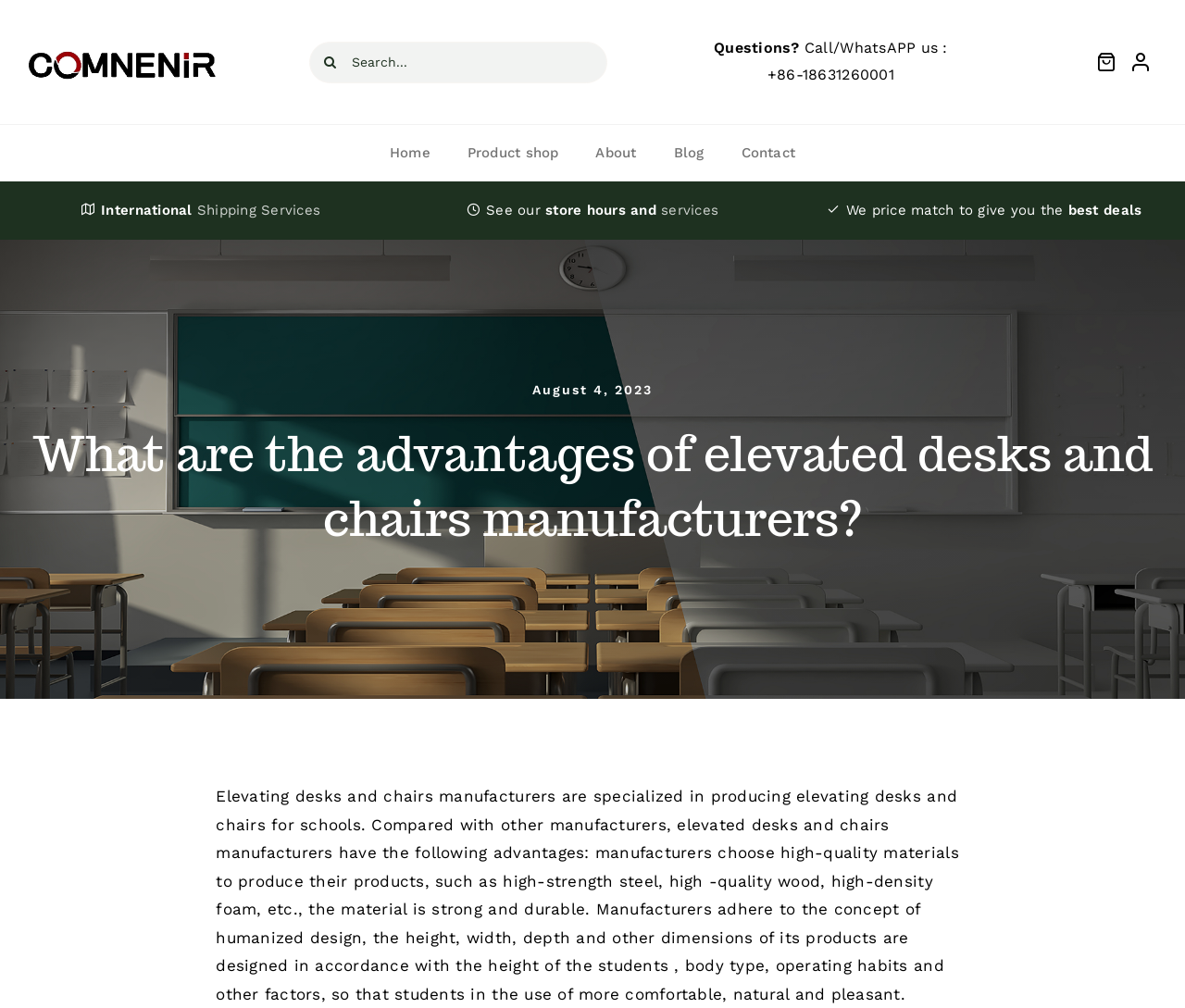Please reply to the following question using a single word or phrase: 
What is the date mentioned on the webpage?

August 4, 2023